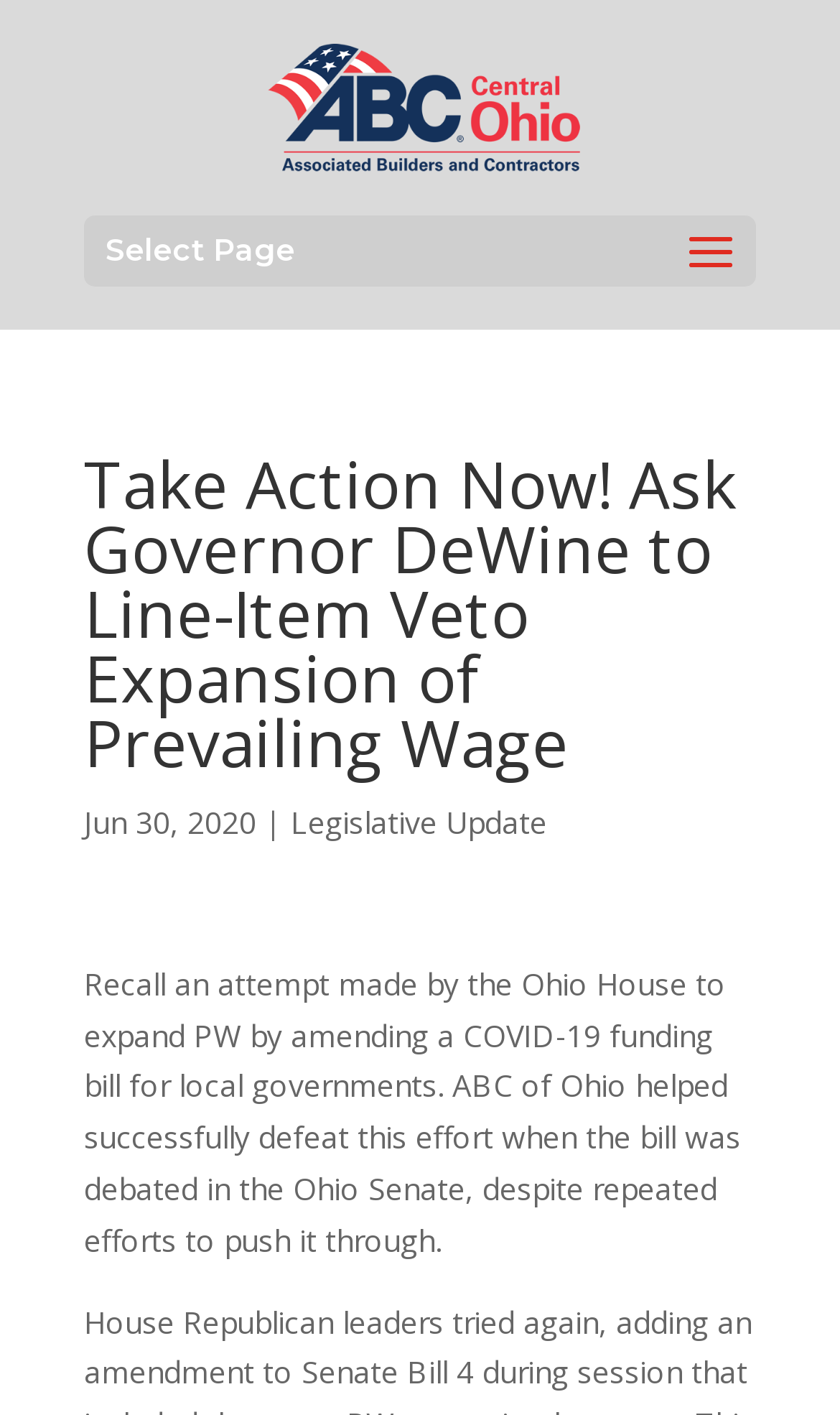Please use the details from the image to answer the following question comprehensively:
What is the related topic to the legislative update?

I found the related topic by reading the text element that describes the legislative update, which mentions an attempt to expand prevailing wage by amending a COVID-19 funding bill.